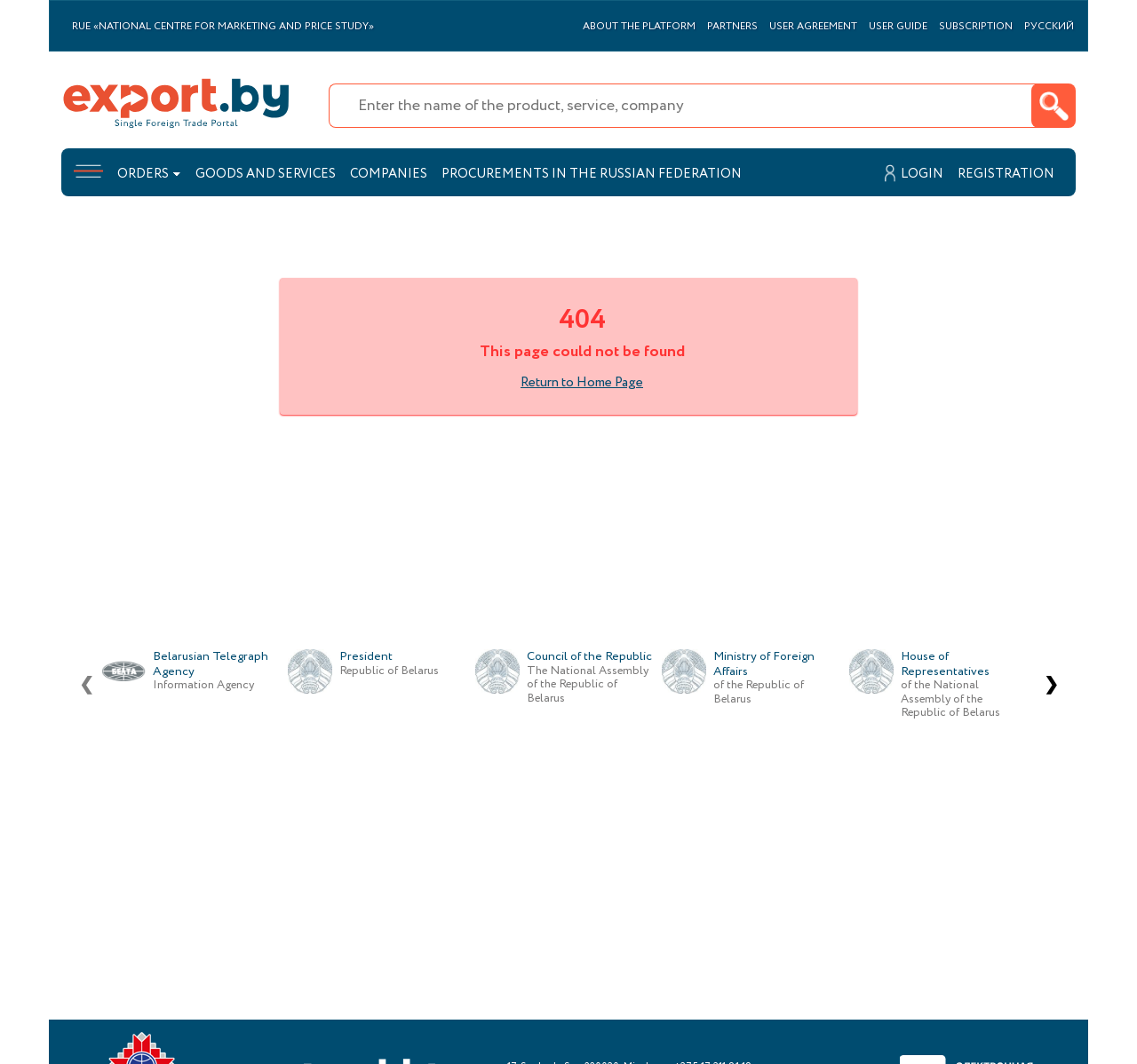Please locate the bounding box coordinates of the element's region that needs to be clicked to follow the instruction: "Click on the 'FRIENDS WITH AN OLD BOOK' link". The bounding box coordinates should be provided as four float numbers between 0 and 1, i.e., [left, top, right, bottom].

None